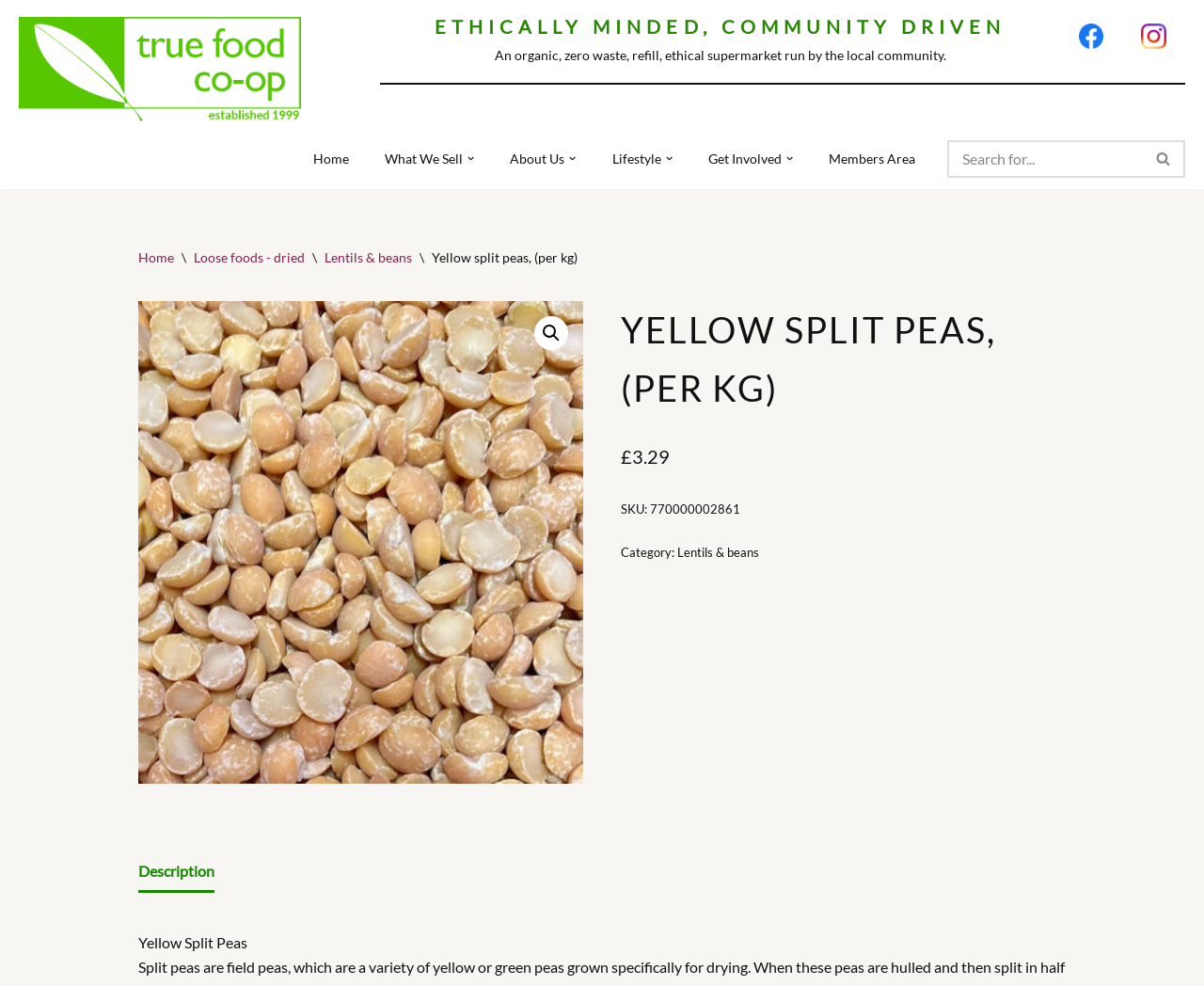Please locate the bounding box coordinates of the region I need to click to follow this instruction: "Click on the 'Home' link".

[0.26, 0.154, 0.29, 0.168]